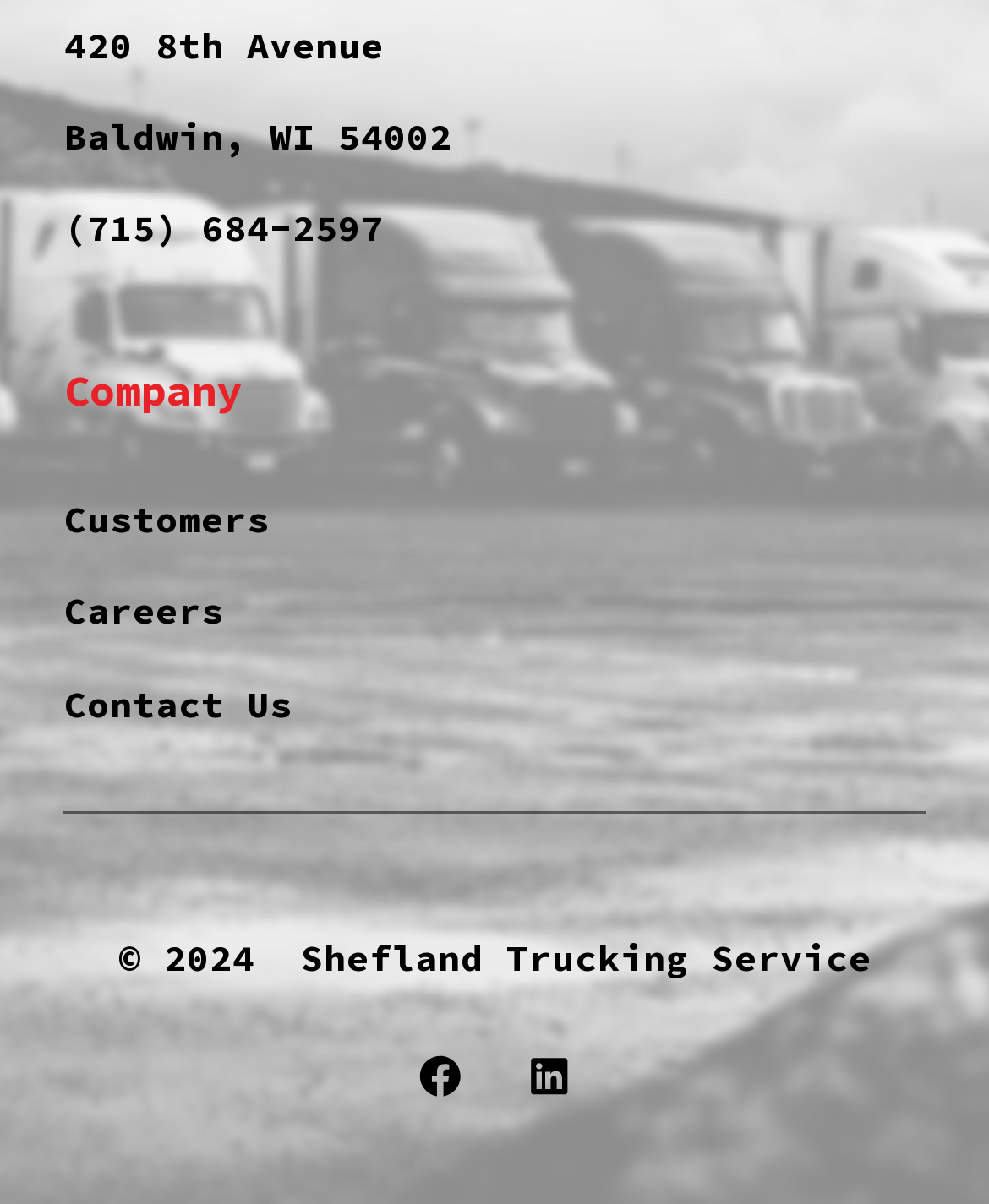Determine the bounding box for the described HTML element: "aria-label="Facebook"". Ensure the coordinates are four float numbers between 0 and 1 in the format [left, top, right, bottom].

[0.404, 0.86, 0.486, 0.927]